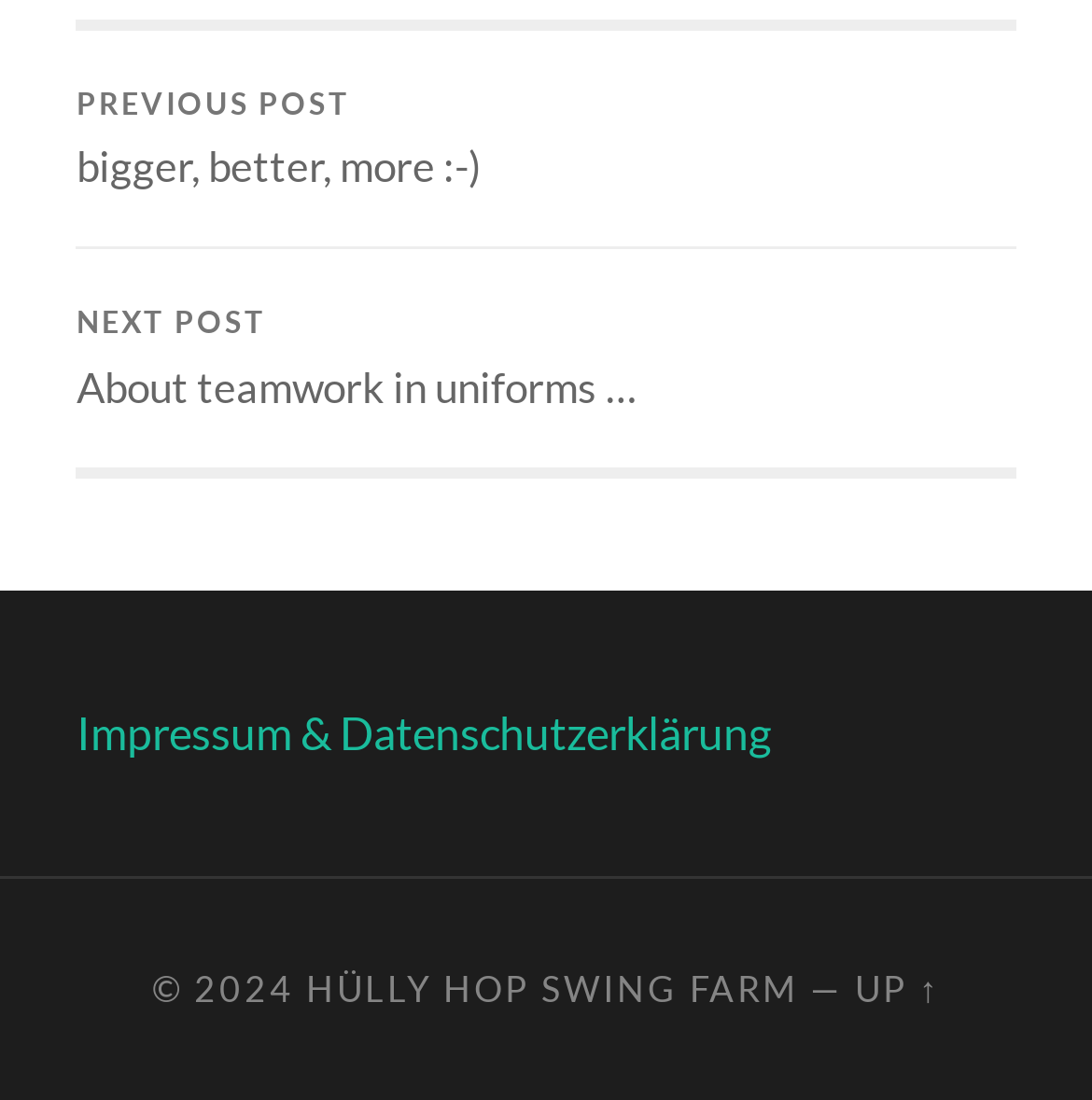Give the bounding box coordinates for this UI element: "Up ↑". The coordinates should be four float numbers between 0 and 1, arranged as [left, top, right, bottom].

[0.783, 0.878, 0.861, 0.919]